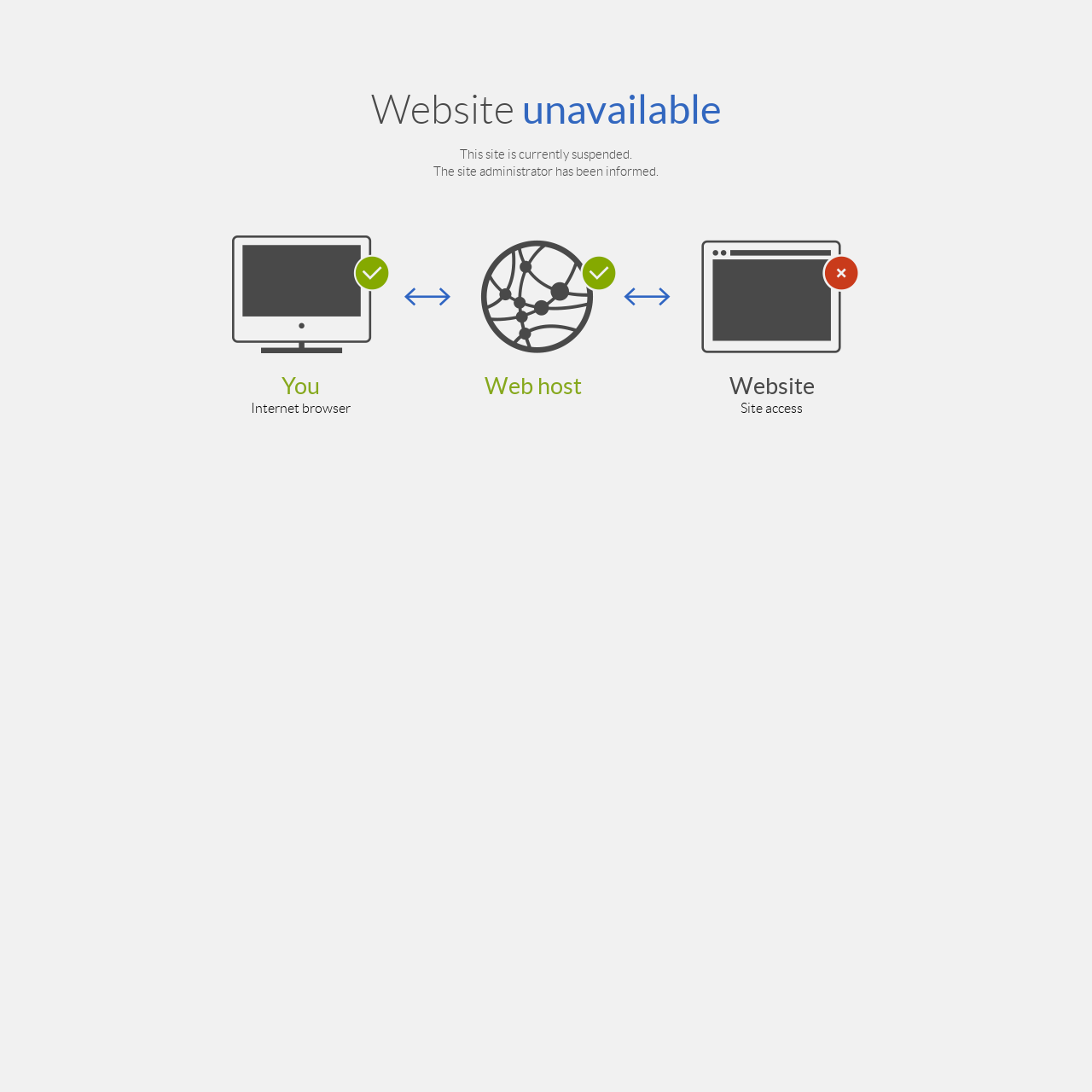How many columns are in the layout table?
Please give a detailed and elaborate answer to the question.

By examining the layout table and its child elements, I can see that there are four layout table cells, each with a heading, which suggests that the table has four columns.